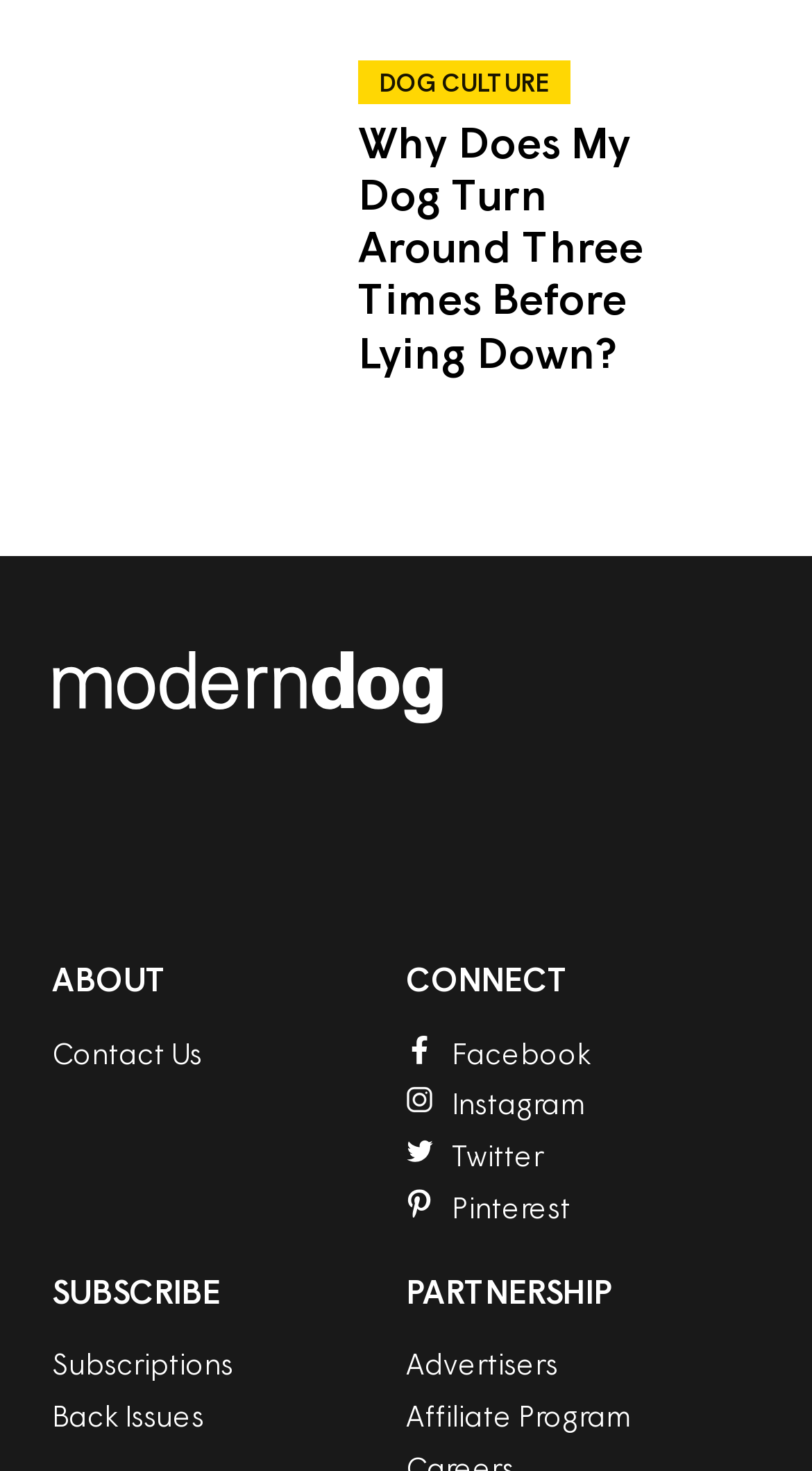Please answer the following question as detailed as possible based on the image: 
What is the purpose of the 'SUBSCRIBE' section?

The 'SUBSCRIBE' section contains links to 'Subscriptions' and 'Back Issues', indicating that this section is for users to subscribe to the website's content, possibly a newsletter or magazine.